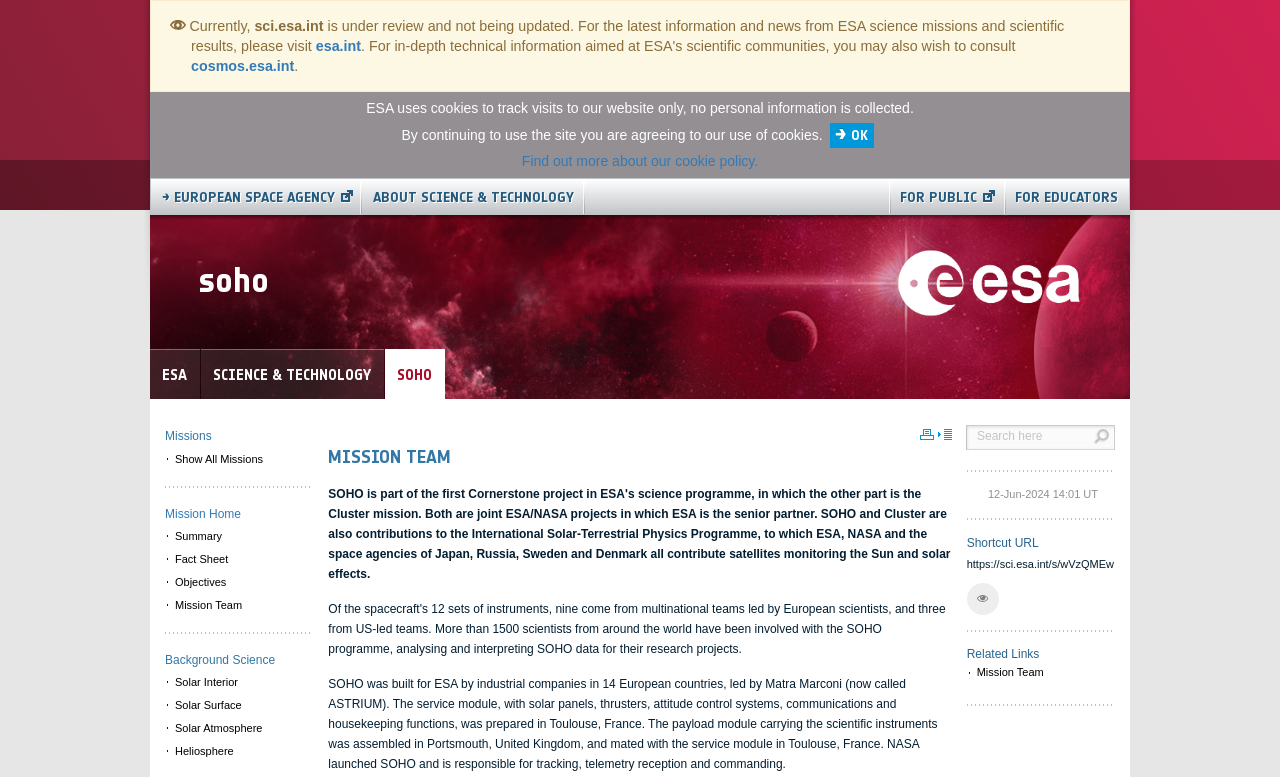Determine the bounding box coordinates for the clickable element to execute this instruction: "Click the OK button". Provide the coordinates as four float numbers between 0 and 1, i.e., [left, top, right, bottom].

[0.649, 0.158, 0.683, 0.19]